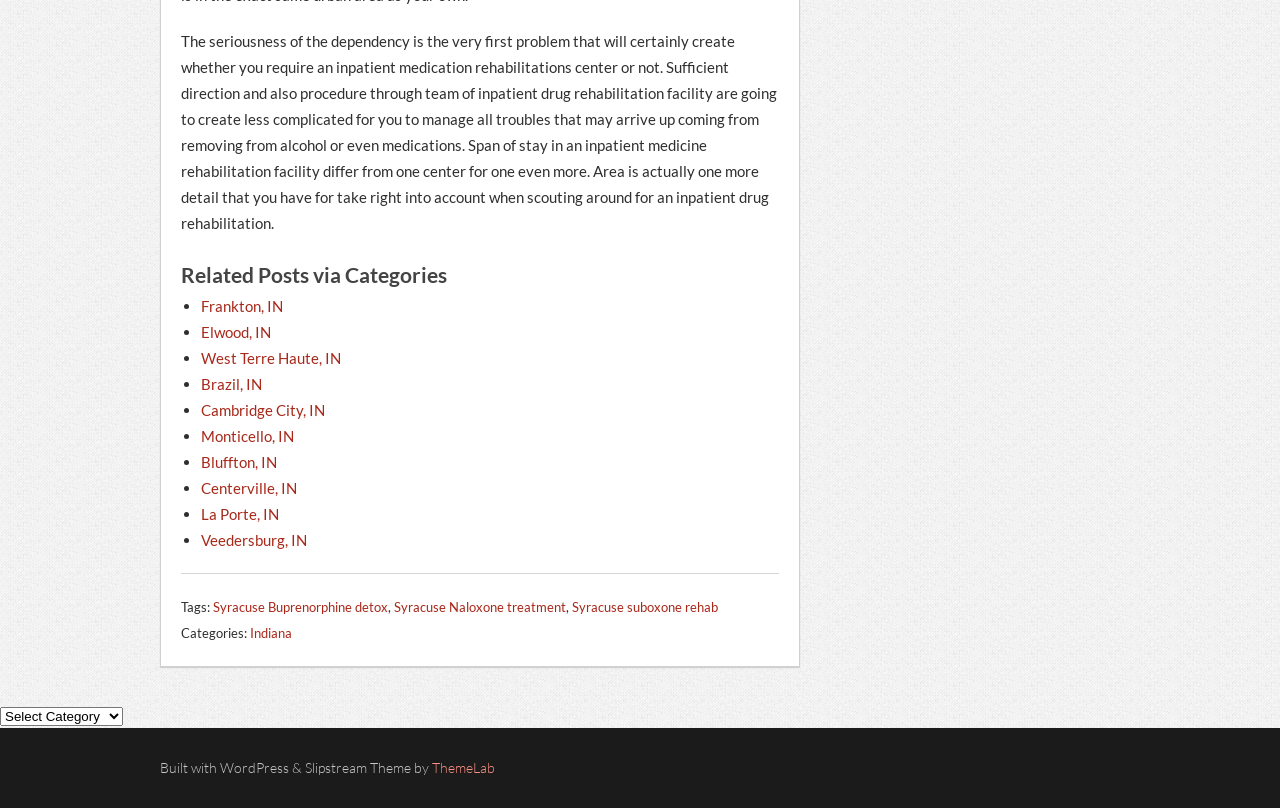Provide the bounding box coordinates for the area that should be clicked to complete the instruction: "Read about Syracuse Buprenorphine detox".

[0.166, 0.741, 0.303, 0.761]